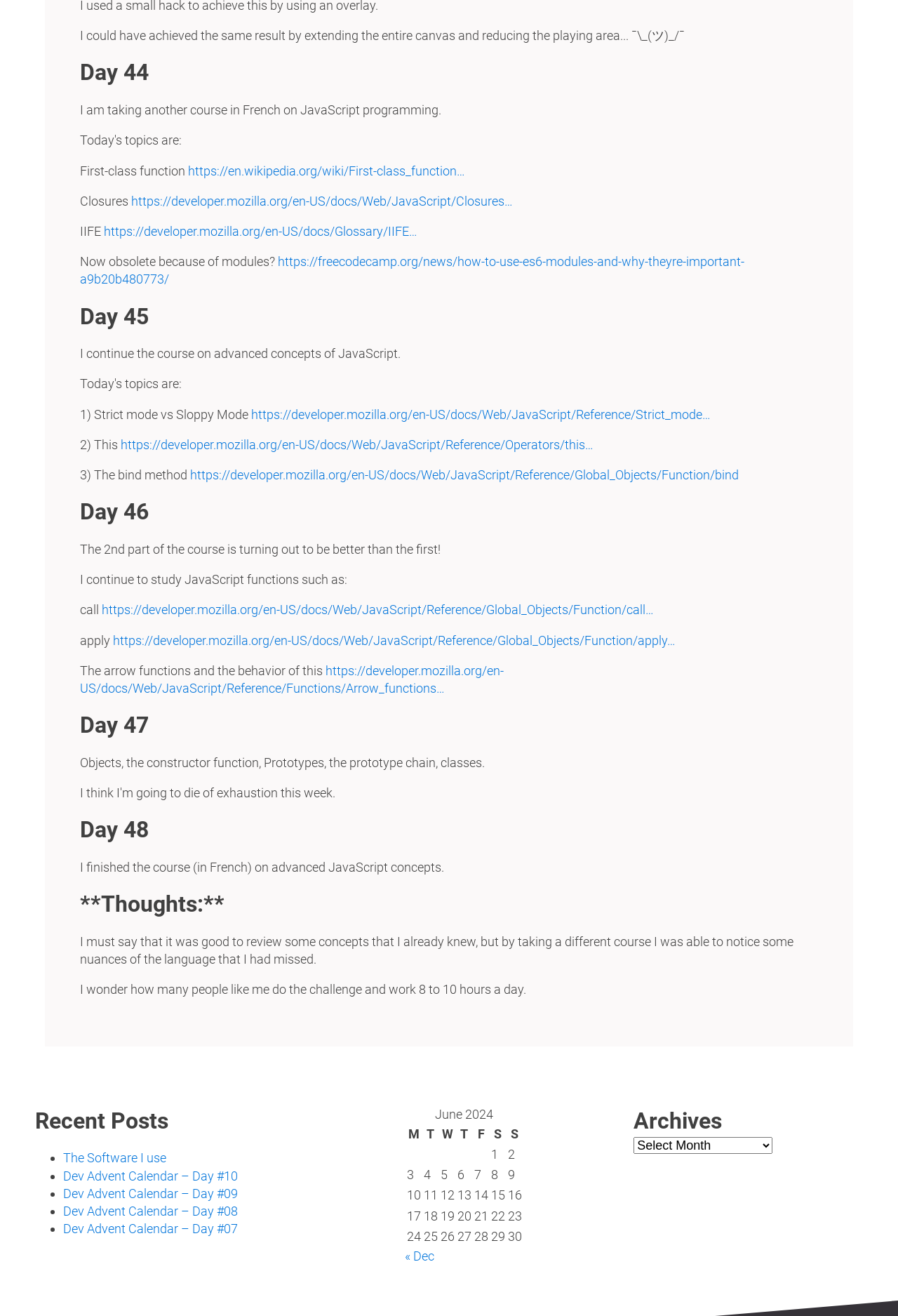What is the title of the first day?
Answer the question with a single word or phrase by looking at the picture.

Day 44